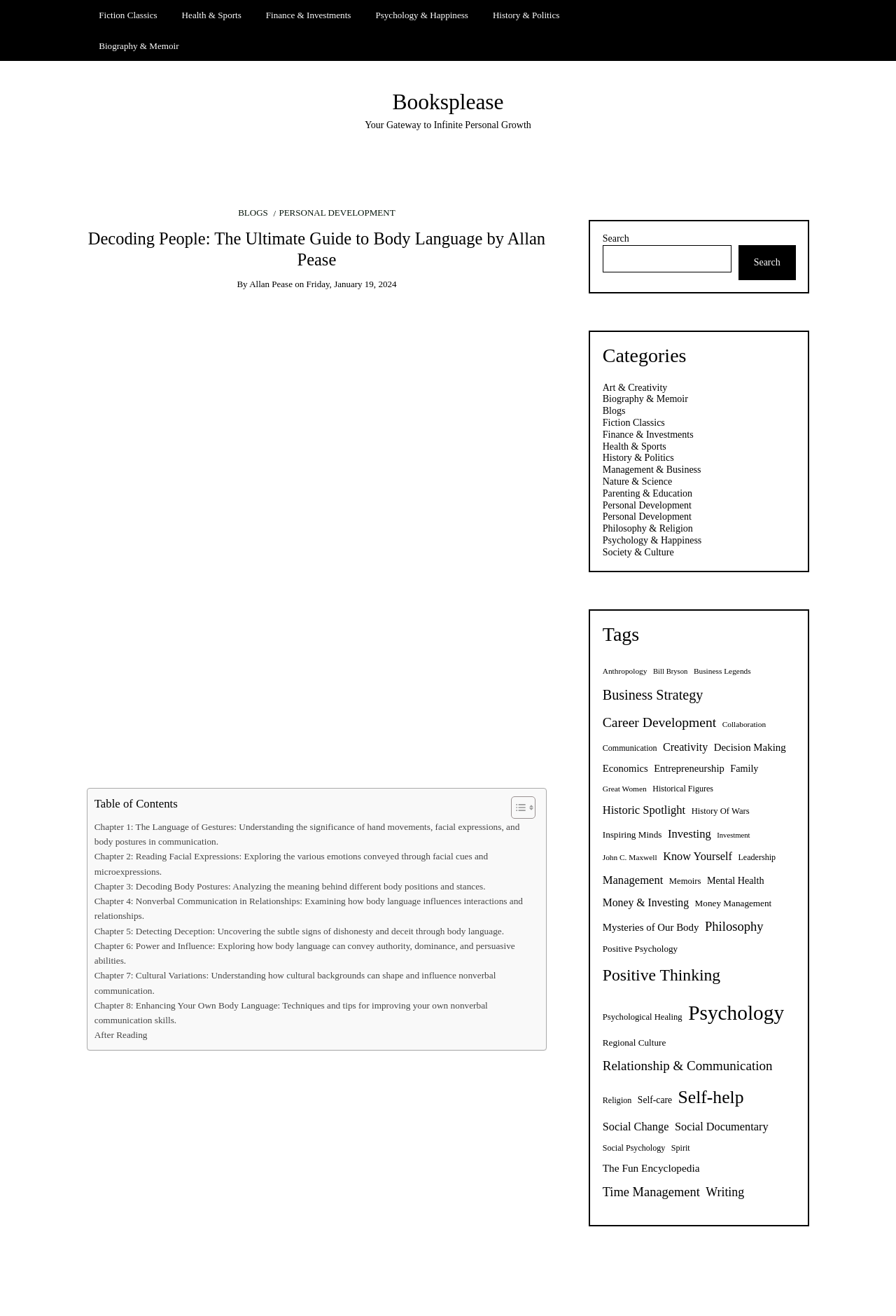How many chapters are in the book?
Relying on the image, give a concise answer in one word or a brief phrase.

8